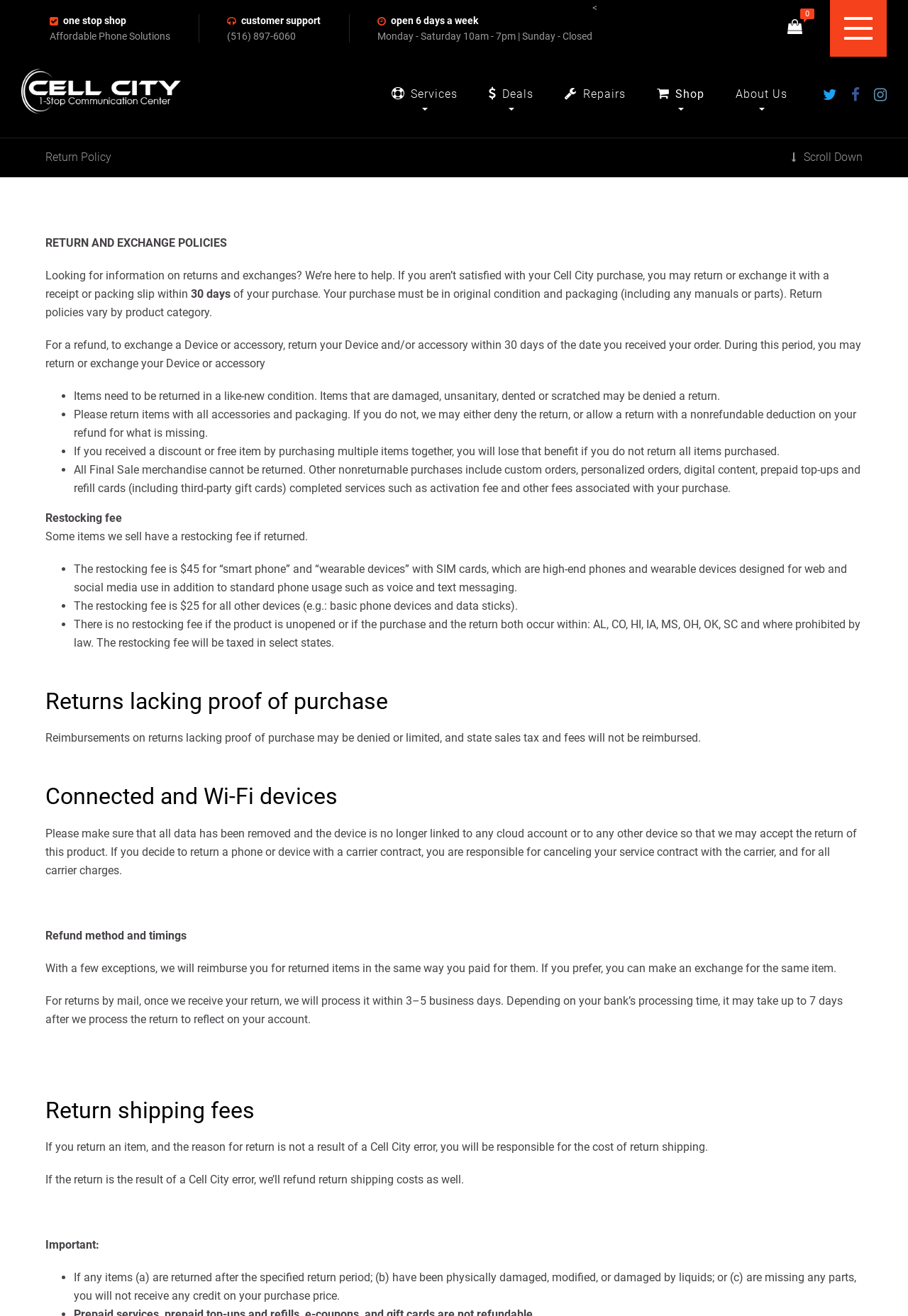Write an elaborate caption that captures the essence of the webpage.

The webpage is about the Return Policy of Cell City, a phone solutions company. At the top, there is a navigation menu with links to "one stop shop", "customer support", and "open 6 days a week". Below this, there is a phone number and a brief description of the company's operating hours.

The main content of the page is divided into sections, each with a clear heading. The first section explains the return and exchange policies, stating that customers can return or exchange items within 30 days of purchase. The section also outlines the conditions for returns, including that items must be in original condition and packaging.

The next section lists specific rules for returns, including that items must be returned with all accessories and packaging, and that certain items, such as final sale merchandise, cannot be returned. There is also a section on restocking fees, which vary depending on the type of device being returned.

Further down the page, there are sections on returns lacking proof of purchase, connected and Wi-Fi devices, refund methods and timings, and return shipping fees. Each section provides detailed information on the specific topic.

Throughout the page, there are also links to other parts of the website, such as "Services", "Deals", "Repairs", "Shop", and "About Us". Additionally, there are social media links and a scroll-down button at the bottom of the page.